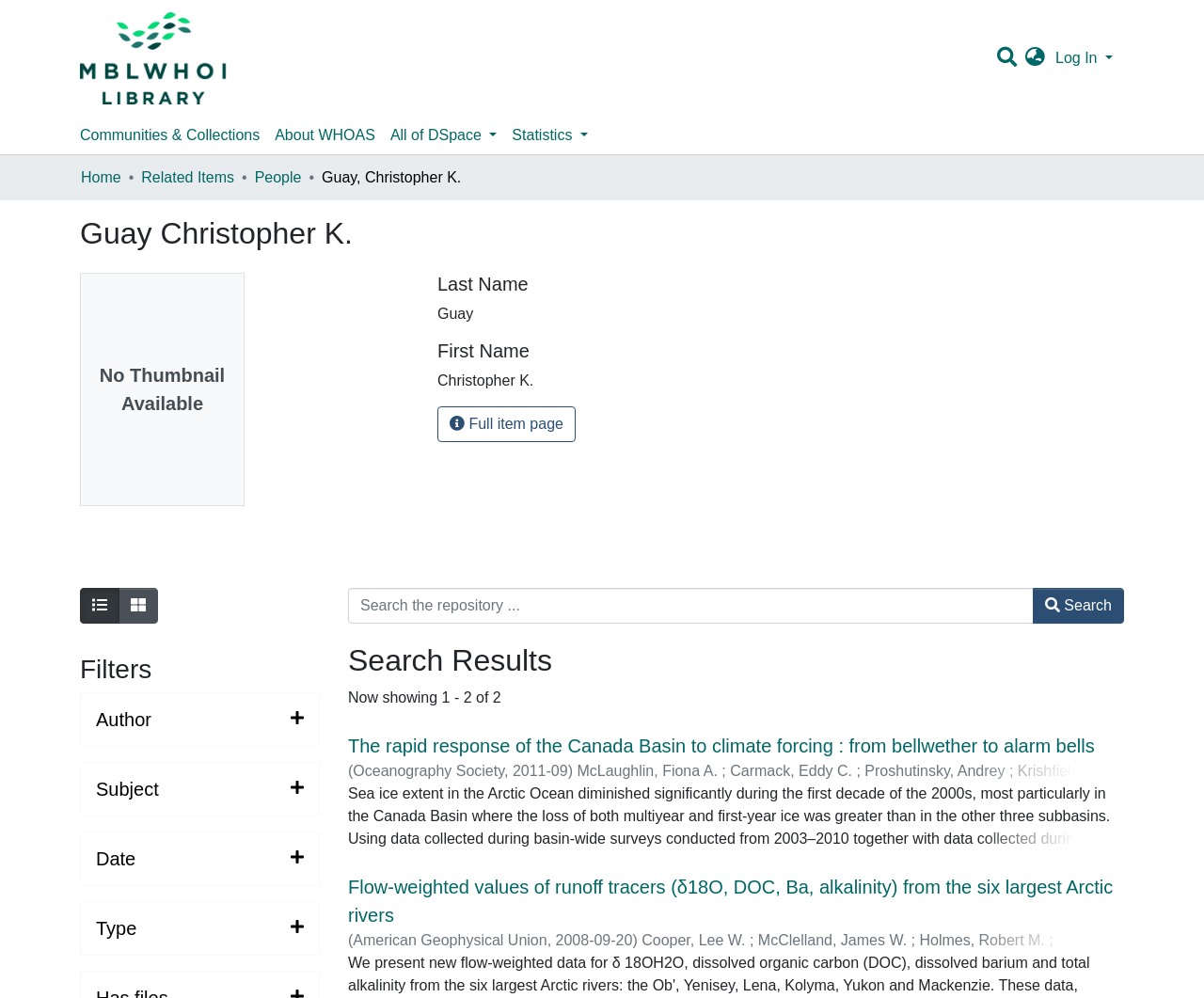Give a one-word or one-phrase response to the question:
What is the language switch button for?

To switch language